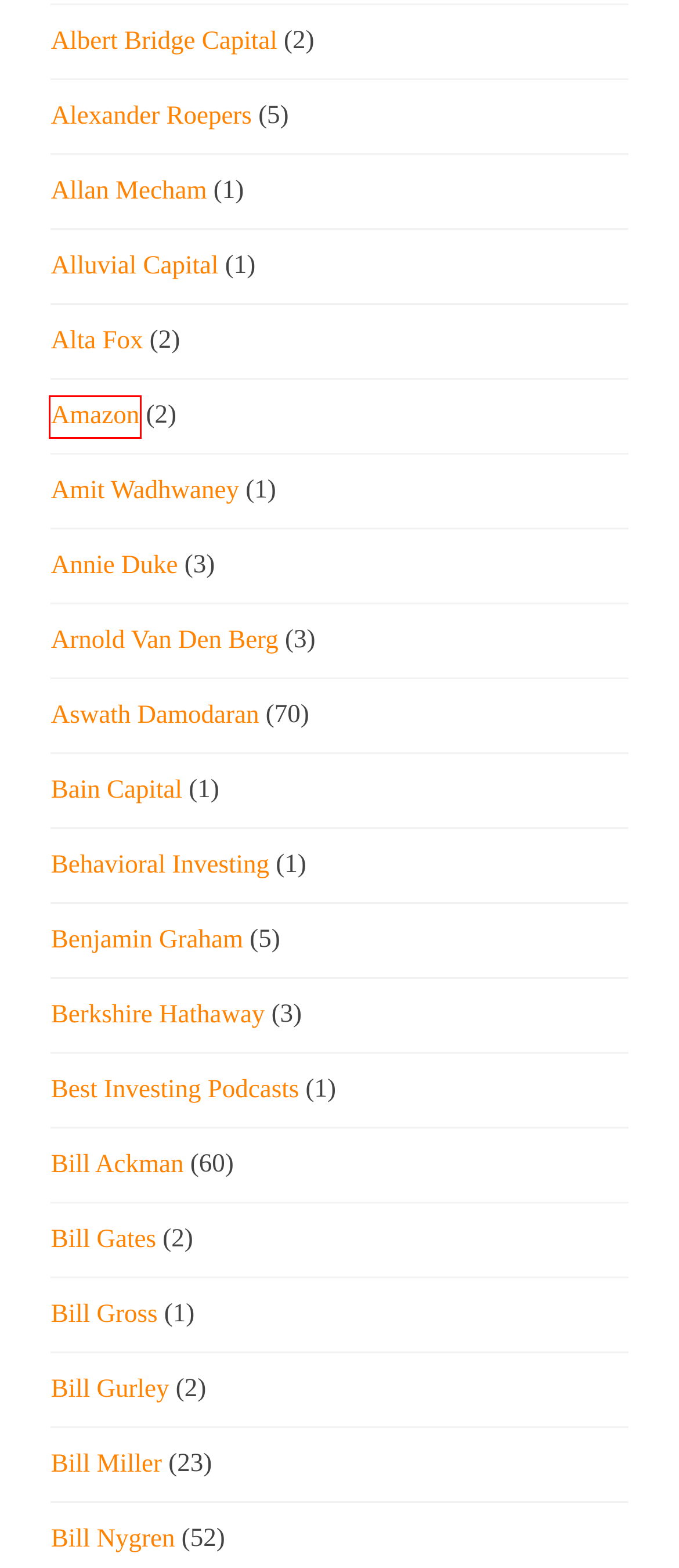You are provided with a screenshot of a webpage that has a red bounding box highlighting a UI element. Choose the most accurate webpage description that matches the new webpage after clicking the highlighted element. Here are your choices:
A. Bain Capital | The Acquirer's Multiple®
B. Allan Mecham | The Acquirer's Multiple®
C. Amazon | The Acquirer's Multiple®
D. Bill Miller | The Acquirer's Multiple®
E. Best Investing Podcasts | The Acquirer's Multiple®
F. Arnold Van Den Berg | The Acquirer's Multiple®
G. Alluvial Capital | The Acquirer's Multiple®
H. Albert Bridge Capital | The Acquirer's Multiple®

C